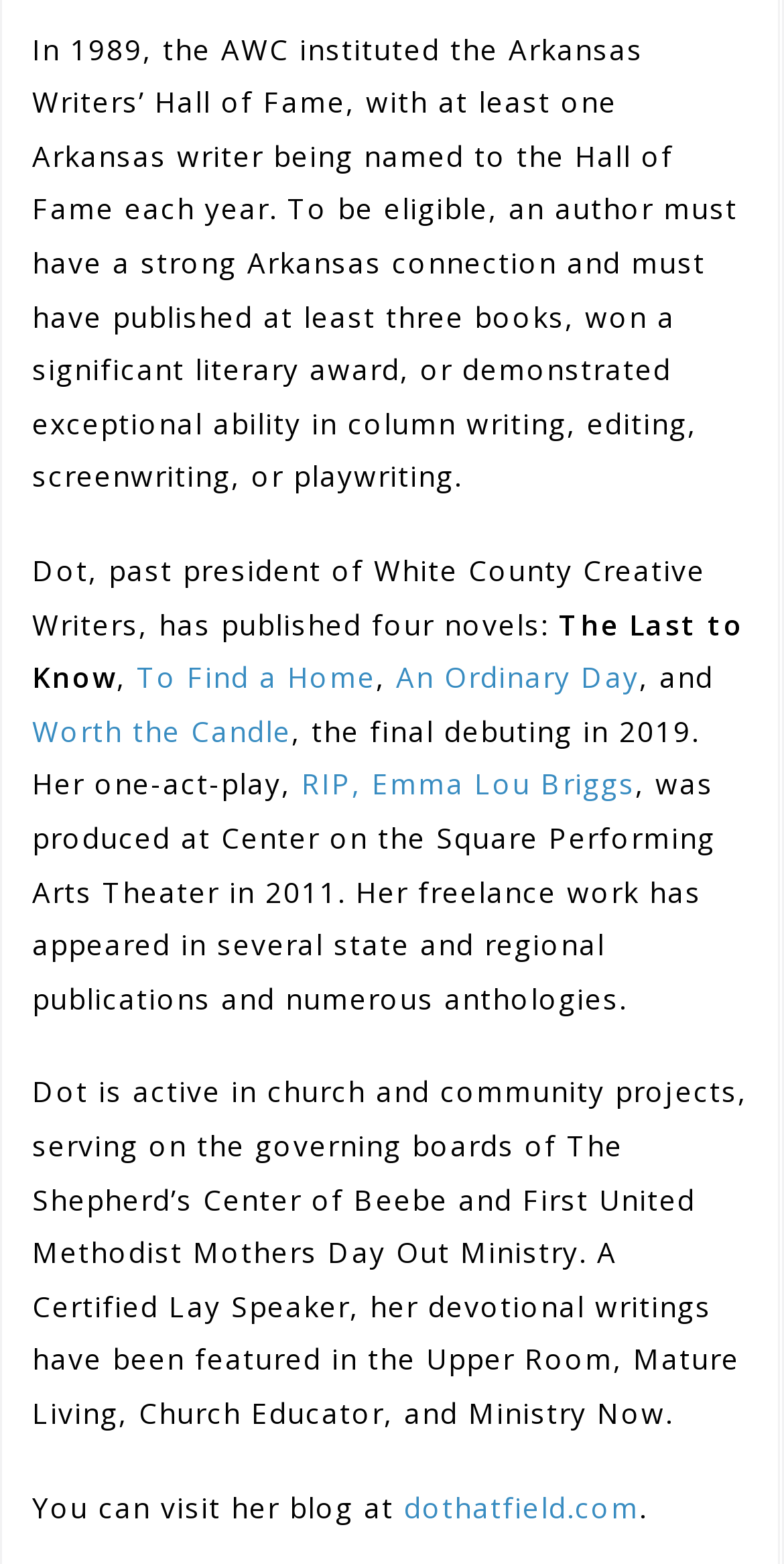Provide a single word or phrase to answer the given question: 
What is the name of the organization where the writer serves on the governing board?

The Shepherd’s Center of Beebe